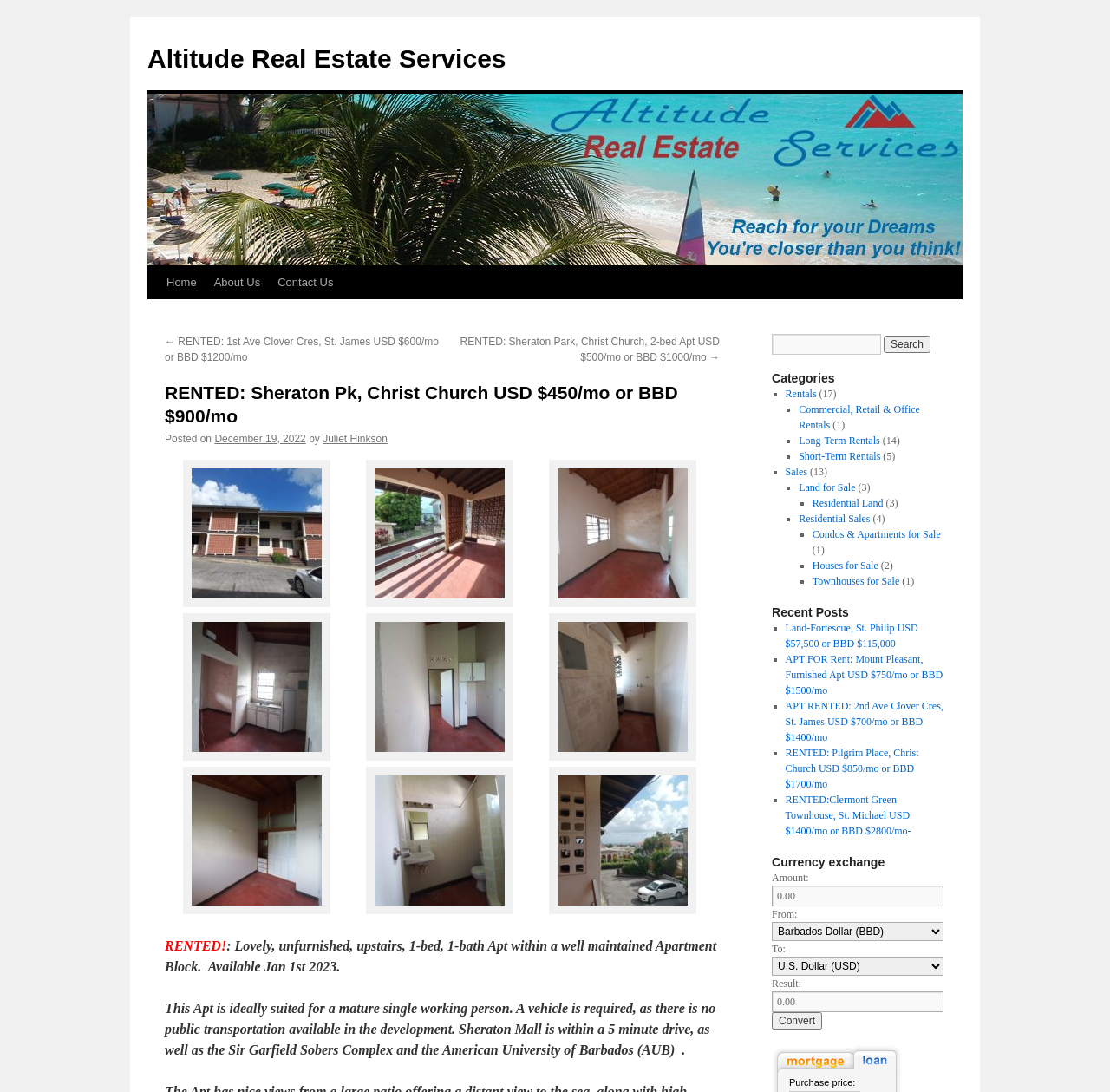What is the type of apartment? Look at the image and give a one-word or short phrase answer.

1-bed, 1-bath Apt